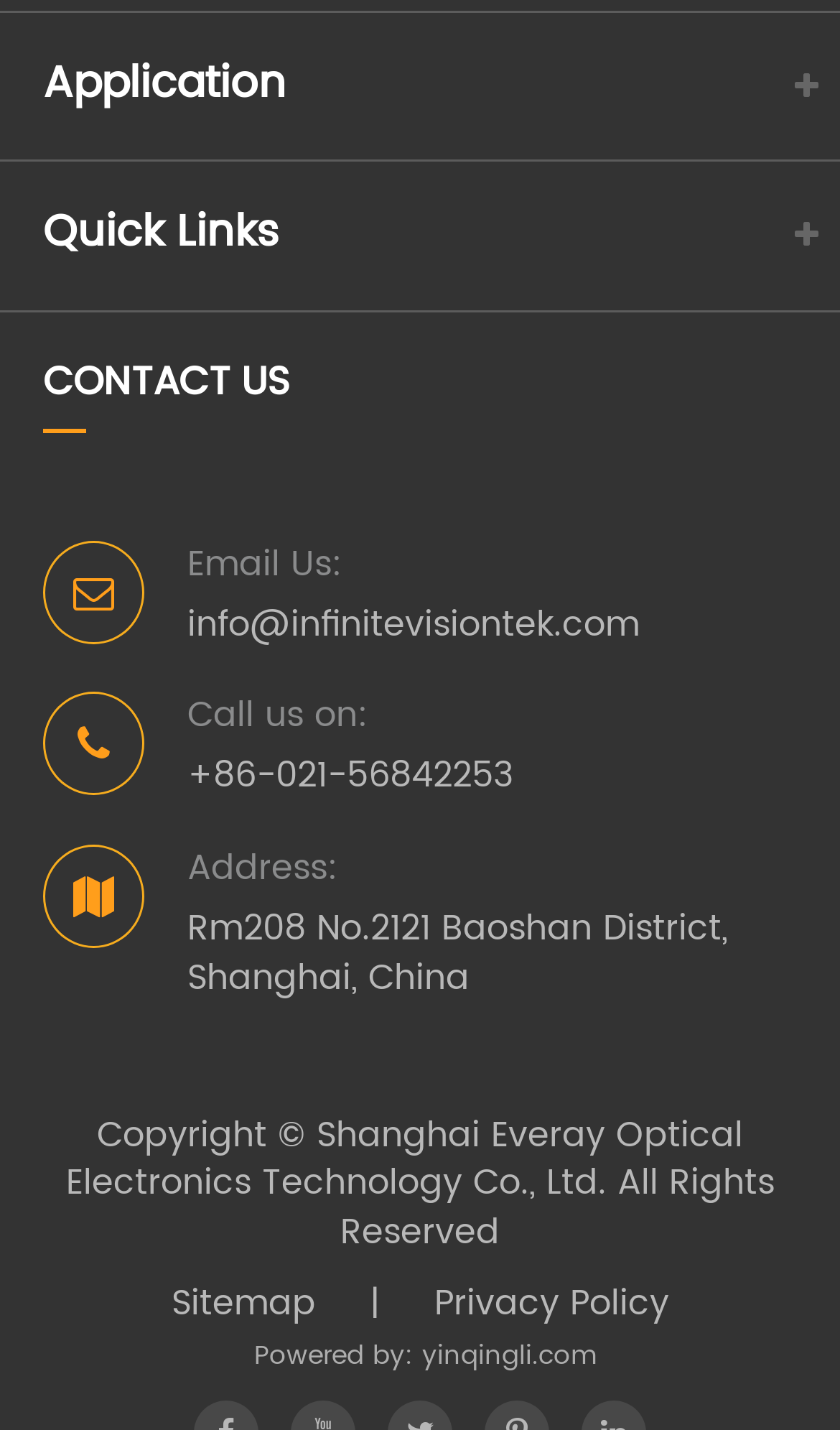Find the bounding box coordinates for the element that must be clicked to complete the instruction: "Call the phone number". The coordinates should be four float numbers between 0 and 1, indicated as [left, top, right, bottom].

[0.223, 0.526, 0.949, 0.561]